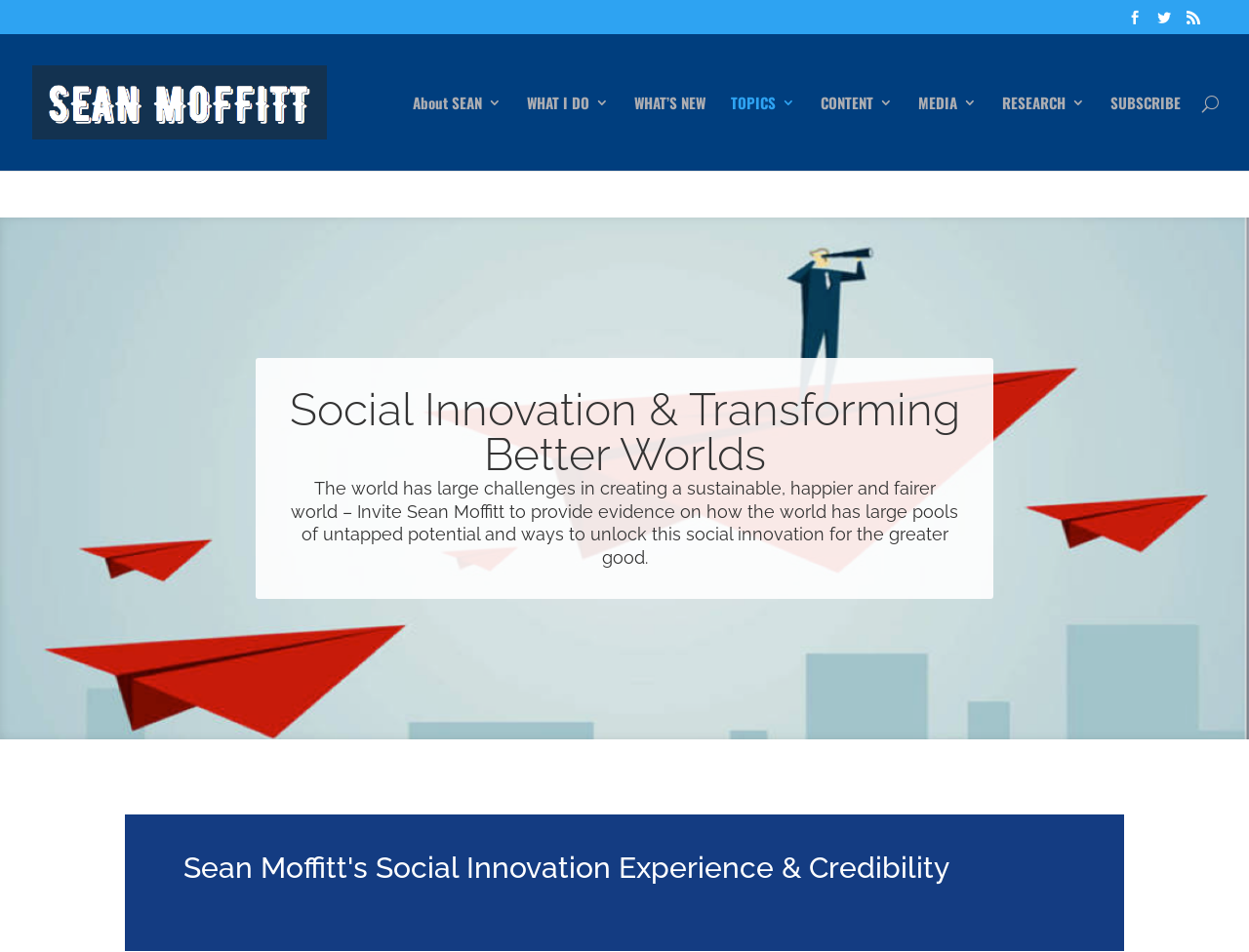Specify the bounding box coordinates of the element's area that should be clicked to execute the given instruction: "Learn about what Sean Moffitt does". The coordinates should be four float numbers between 0 and 1, i.e., [left, top, right, bottom].

[0.422, 0.1, 0.488, 0.179]